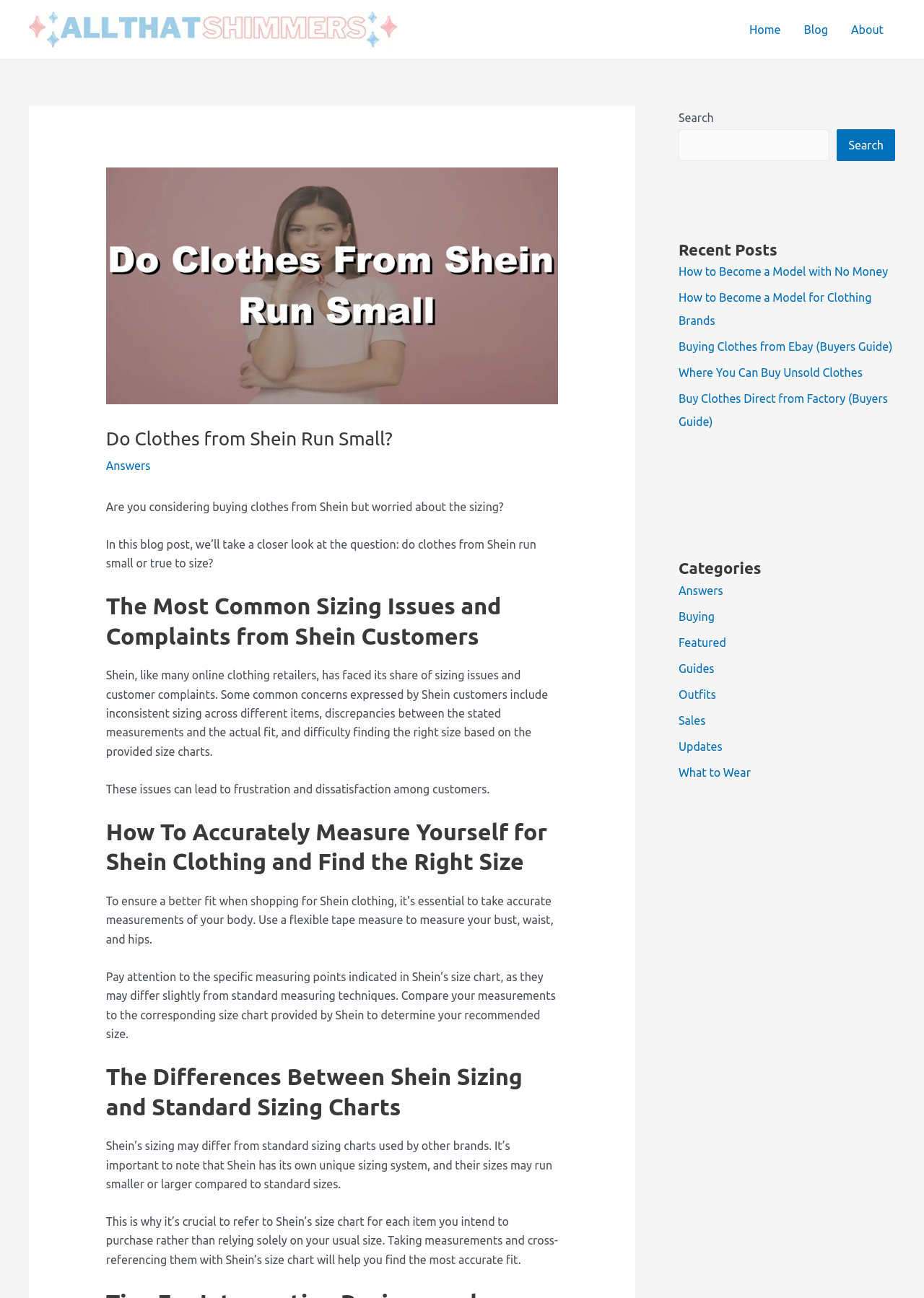Please answer the following question as detailed as possible based on the image: 
What is the purpose of the search function on the website?

The purpose of the search function on the website is to allow users to find specific content or topics of interest. It provides a way to search for keywords or phrases within the website's content, making it easier to navigate and find relevant information.